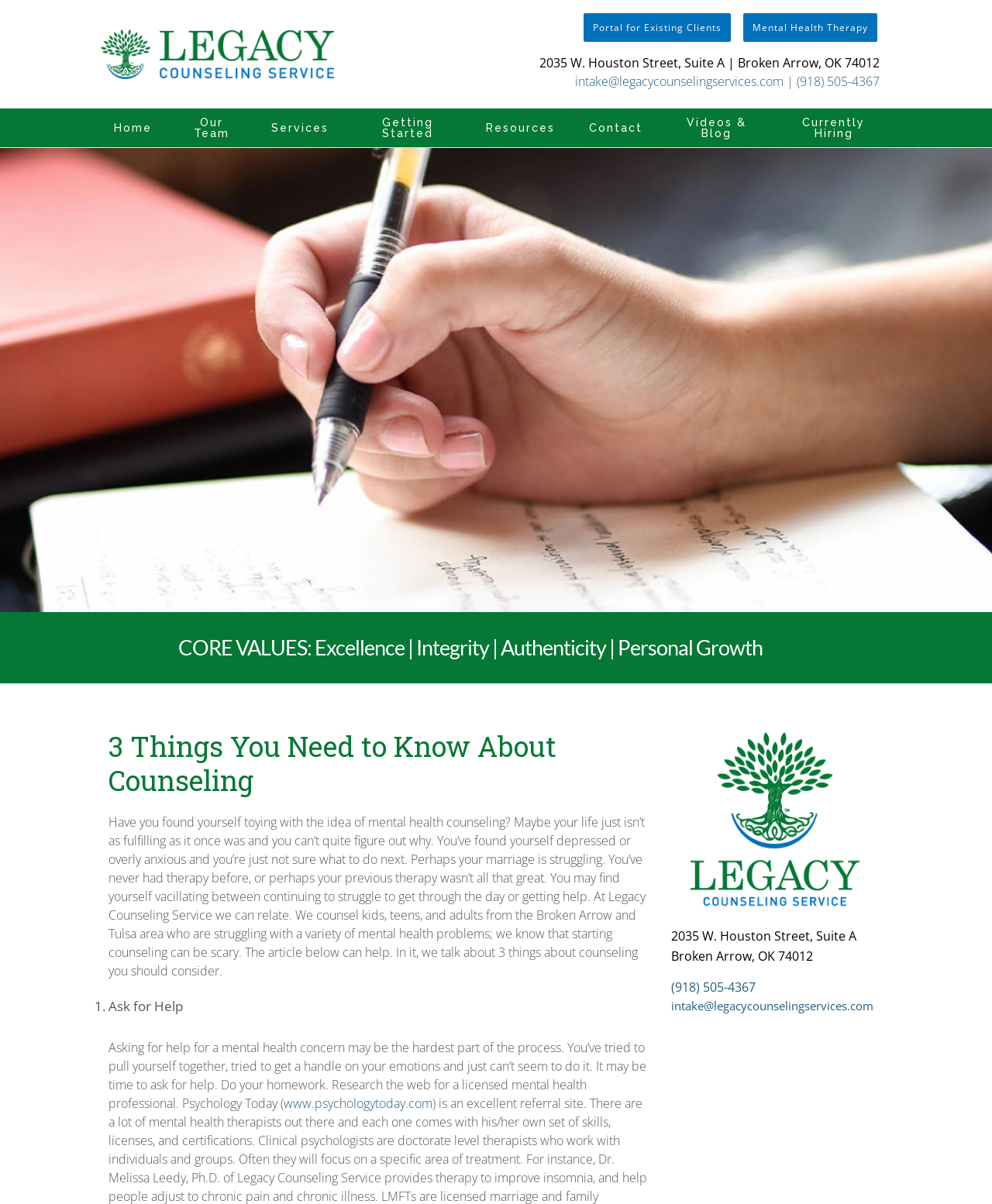Please answer the following question using a single word or phrase: 
What is the first step in seeking mental health counseling?

Ask for Help